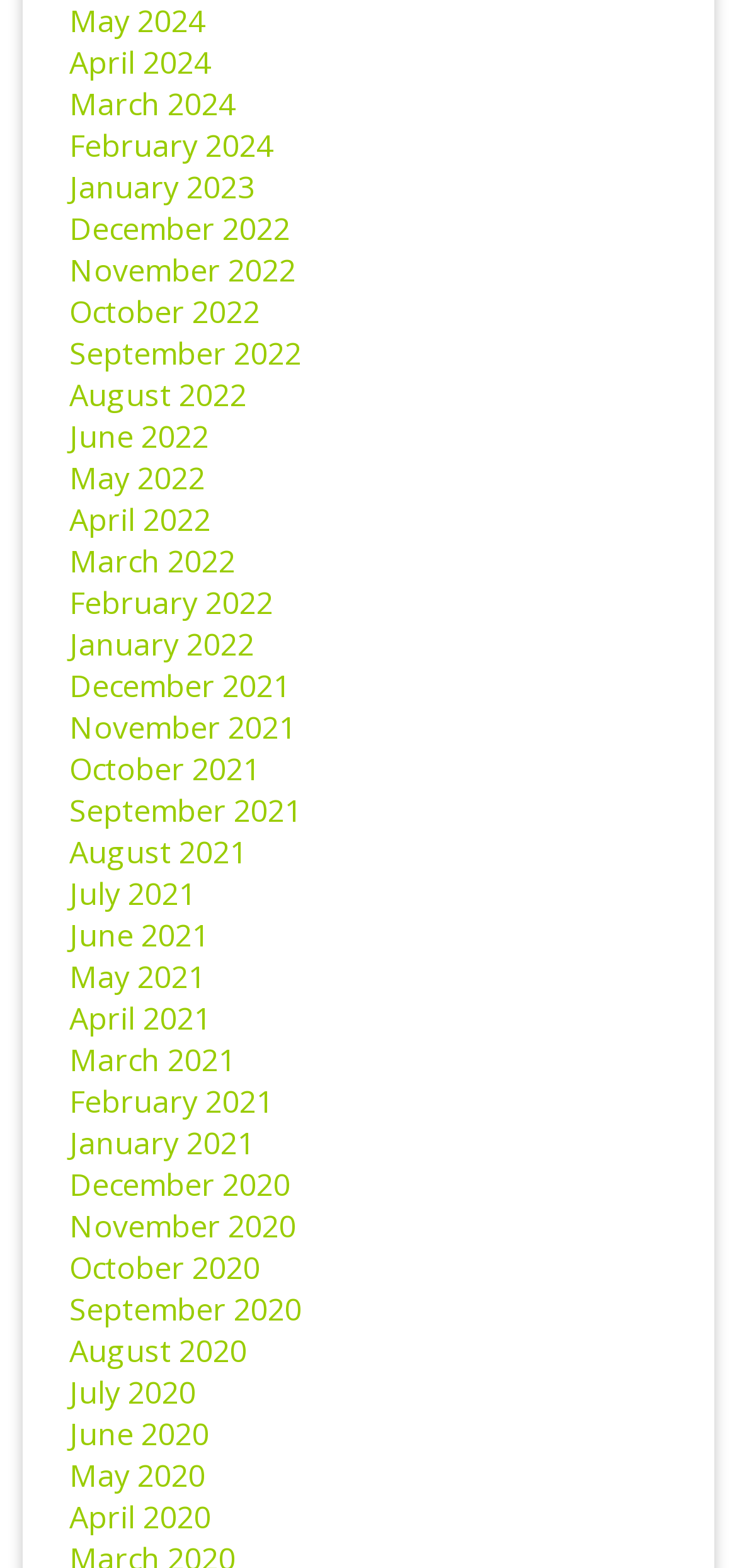Identify the bounding box for the UI element that is described as follows: "June 2021".

[0.094, 0.593, 0.284, 0.62]